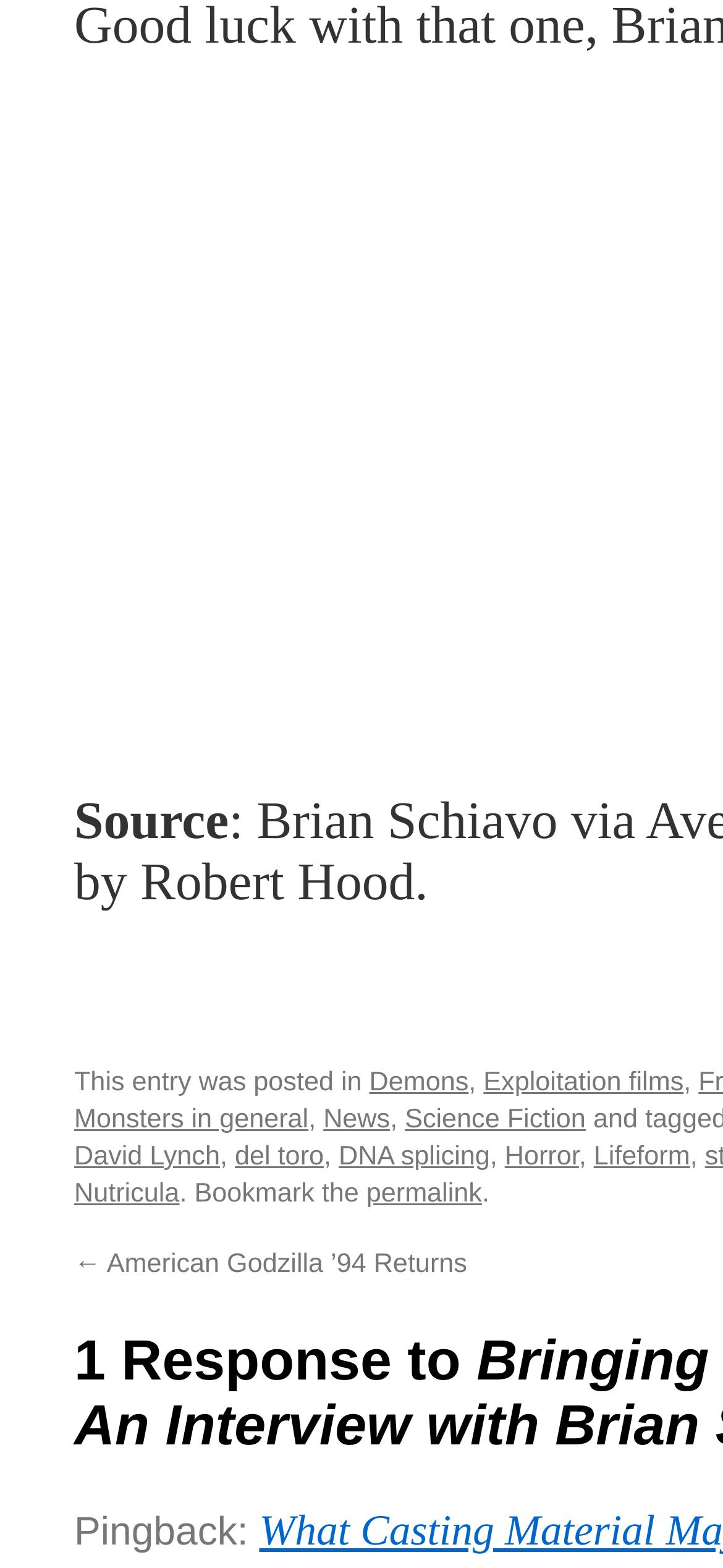Predict the bounding box of the UI element based on the description: "Monsters in general". The coordinates should be four float numbers between 0 and 1, formatted as [left, top, right, bottom].

[0.103, 0.749, 0.427, 0.768]